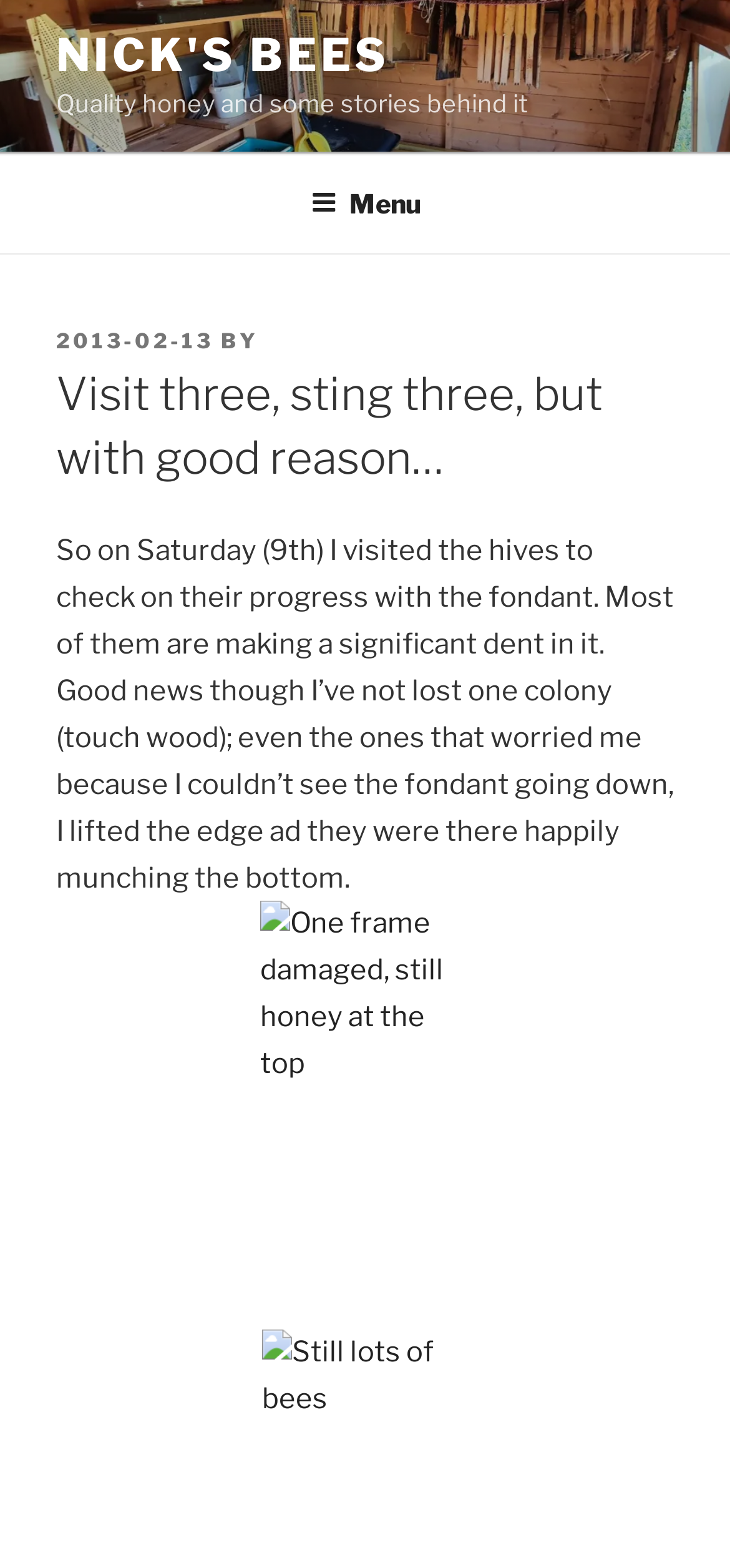Articulate a detailed summary of the webpage's content and design.

The webpage is a blog post titled "Visit three, sting three, but with good reason…" by Nick's Bees. At the top left, there is a link to the website's homepage labeled "NICK'S BEES". Next to it, there is a brief description of the website, "Quality honey and some stories behind it". 

Below these elements, there is a top menu navigation bar that spans the entire width of the page. The menu button is located roughly in the middle of the navigation bar. 

When the menu is expanded, a header section appears below it. This section contains a posted date "2013-02-13" and a heading that matches the title of the webpage. 

The main content of the blog post starts below the header section. It consists of a block of text that describes the author's visit to the hives to check on their progress. The text is divided into two paragraphs. 

In the middle of the second paragraph, there is a link to an image labeled "One frame damaged, still honey at the top". The image is positioned to the right of the link and is roughly half the width of the text block.